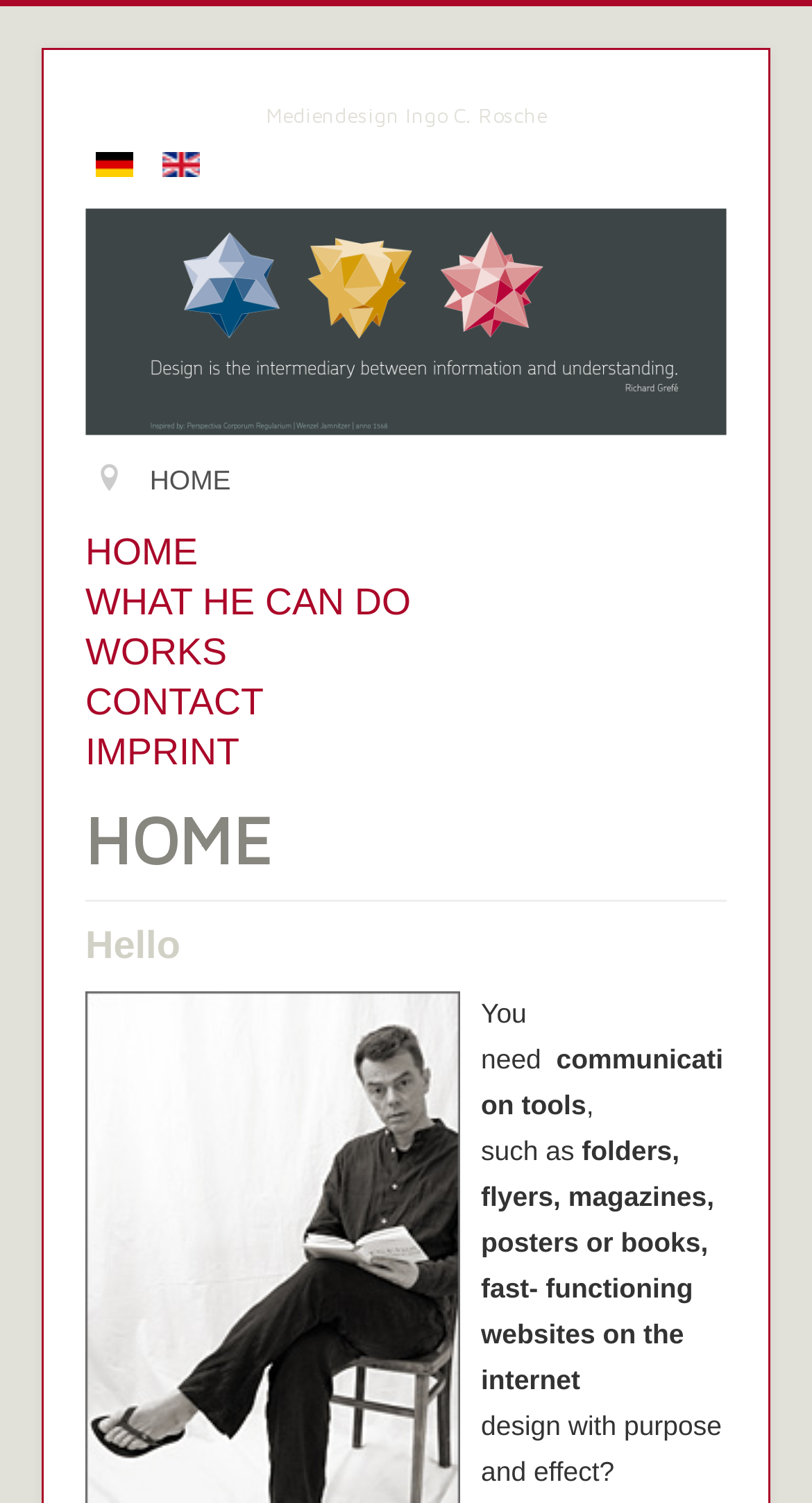Provide a thorough description of the webpage you see.

The webpage is a personal website for Ingo C. Rosche, a media designer. At the top, there is a prominent link "Mediendesign Ingo C. Rosche" with a generic text element below it, taking up most of the top section. To the right of this link, there are two language options, "Deutsch (Deutschland)" and "English (United Kingdom)", each accompanied by a small flag icon.

Below the language options, there is a large image with a quote "Design is the intermediary between information and understanding. Richard Grefé". Underneath the image, there is a navigation section labeled "Breadcrumbs" with a single item "HOME". 

On the left side, there is a vertical menu with links to different sections of the website, including "HOME", "WHAT HE CAN DO", "WORKS", "CONTACT", and "IMPRINT". The "HOME" link is currently focused.

The main content area has a heading "HOME" followed by a brief introduction. The text starts with a greeting "Hello" and then describes the need for effective communication tools, such as folders, flyers, magazines, posters, or books, and fast-functioning websites on the internet. The text concludes by asking if the visitor needs design with purpose and effect.